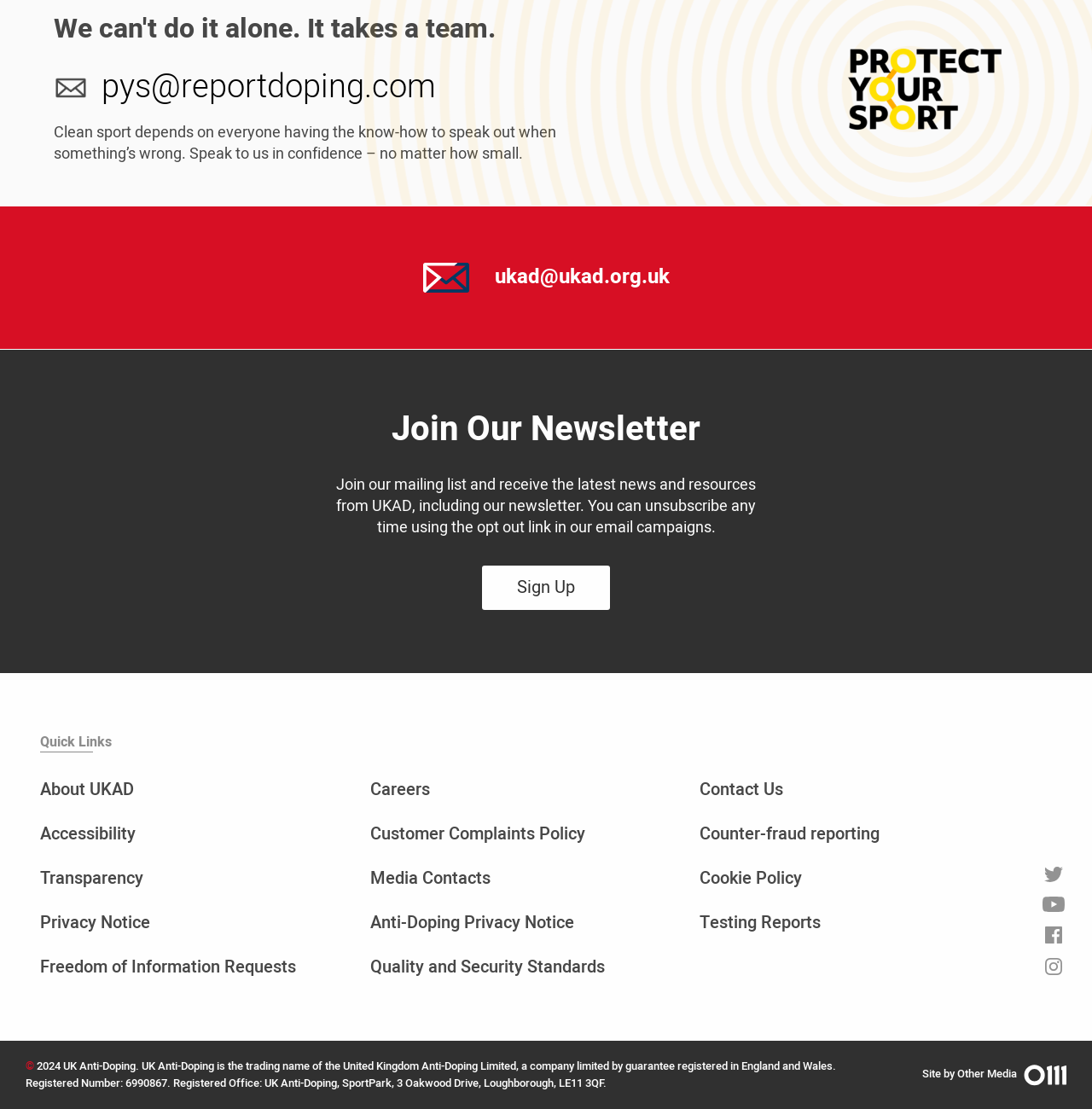Identify the coordinates of the bounding box for the element that must be clicked to accomplish the instruction: "Sign up for the newsletter".

[0.441, 0.51, 0.559, 0.55]